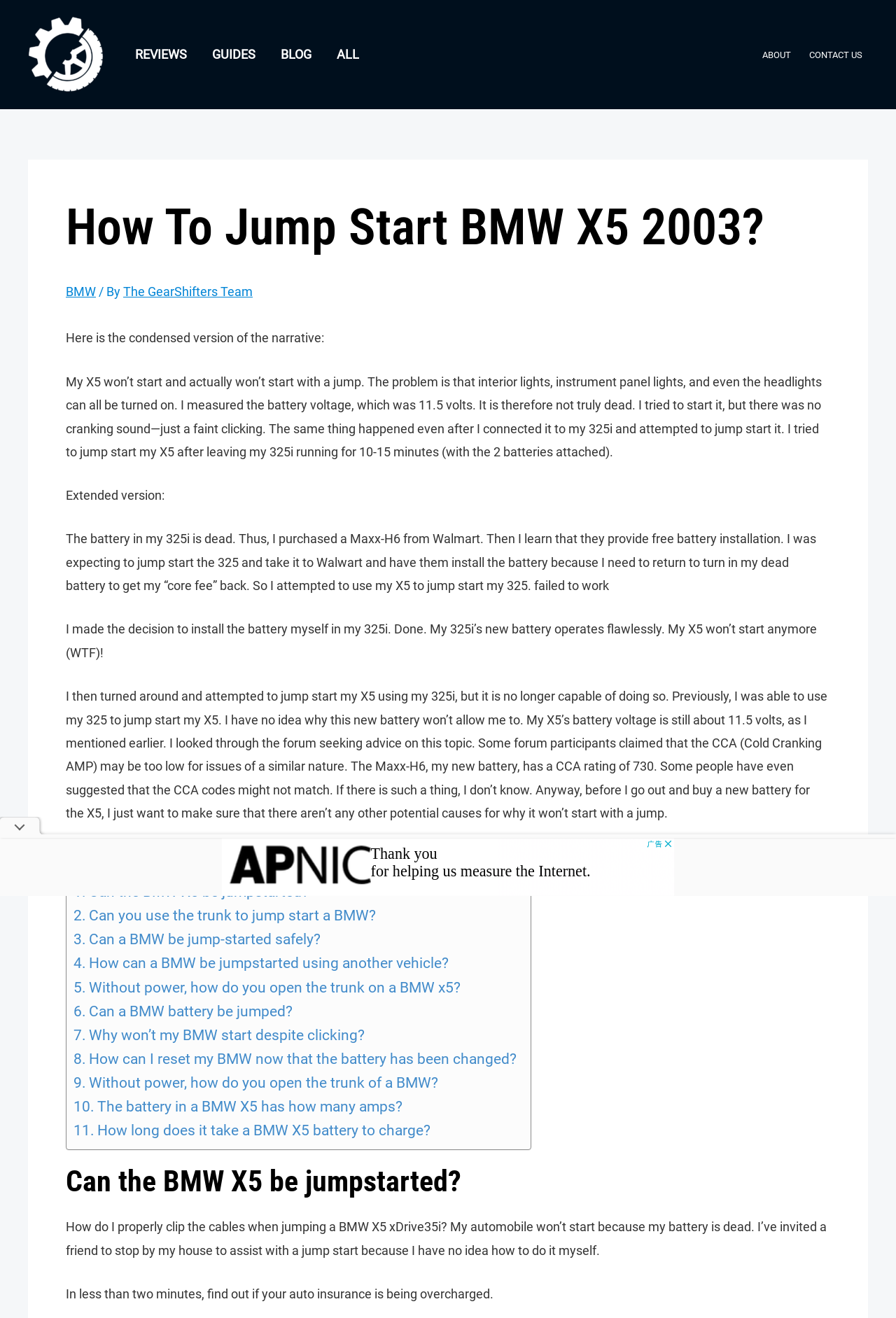Describe every aspect of the webpage in a detailed manner.

This webpage is about jump-starting a BMW X5 2003. At the top, there is a navigation bar with links to "REVIEWS", "GUIDES", "BLOG", and "ALL" on the left side, and another navigation bar with links to "ABOUT" and "CONTACT US" on the right side. Below the navigation bars, there is a header section with a title "How To Jump Start BMW X5 2003?" and a link to "BMW" and "The GearShifters Team".

The main content of the webpage is a personal narrative about the author's experience with a dead battery in their BMW X5. The author explains that their car won't start, even with a jump start, and describes the symptoms, including the ability to turn on interior lights, instrument panel lights, and headlights. The author also mentions trying to jump start the car using another vehicle, but it didn't work.

The narrative is divided into two sections: a condensed version and an extended version. The extended version provides more details about the author's attempts to jump start the car, including purchasing a new battery and trying to install it themselves.

Below the narrative, there is a table of contents with links to various questions related to jump-starting a BMW X5, such as "Can the BMW X5 be jumpstarted?", "Can you use the trunk to jump start a BMW?", and "How can a BMW be jumpstarted using another vehicle?".

There are also several images on the webpage, including a logo for "GearShifters" at the top and an advertisement iframe in the middle. Additionally, there is a small image on the left side of the webpage, but its purpose is unclear.